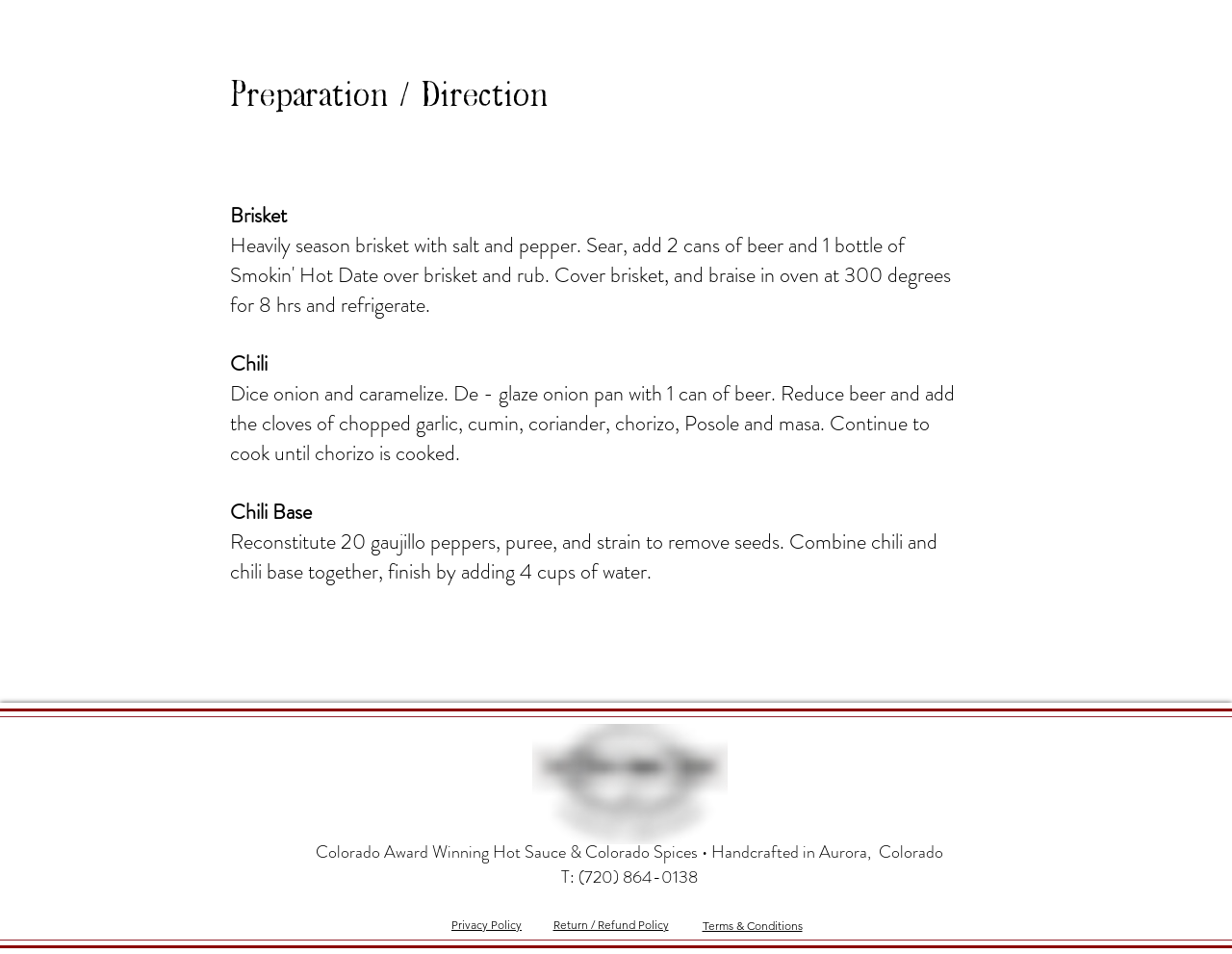Utilize the details in the image to thoroughly answer the following question: What is the name of the award-winning hot sauce?

The answer can be found by looking at the image with the text 'CSB GOURMET PROVISIONS' which is likely the logo of the award-winning hot sauce.